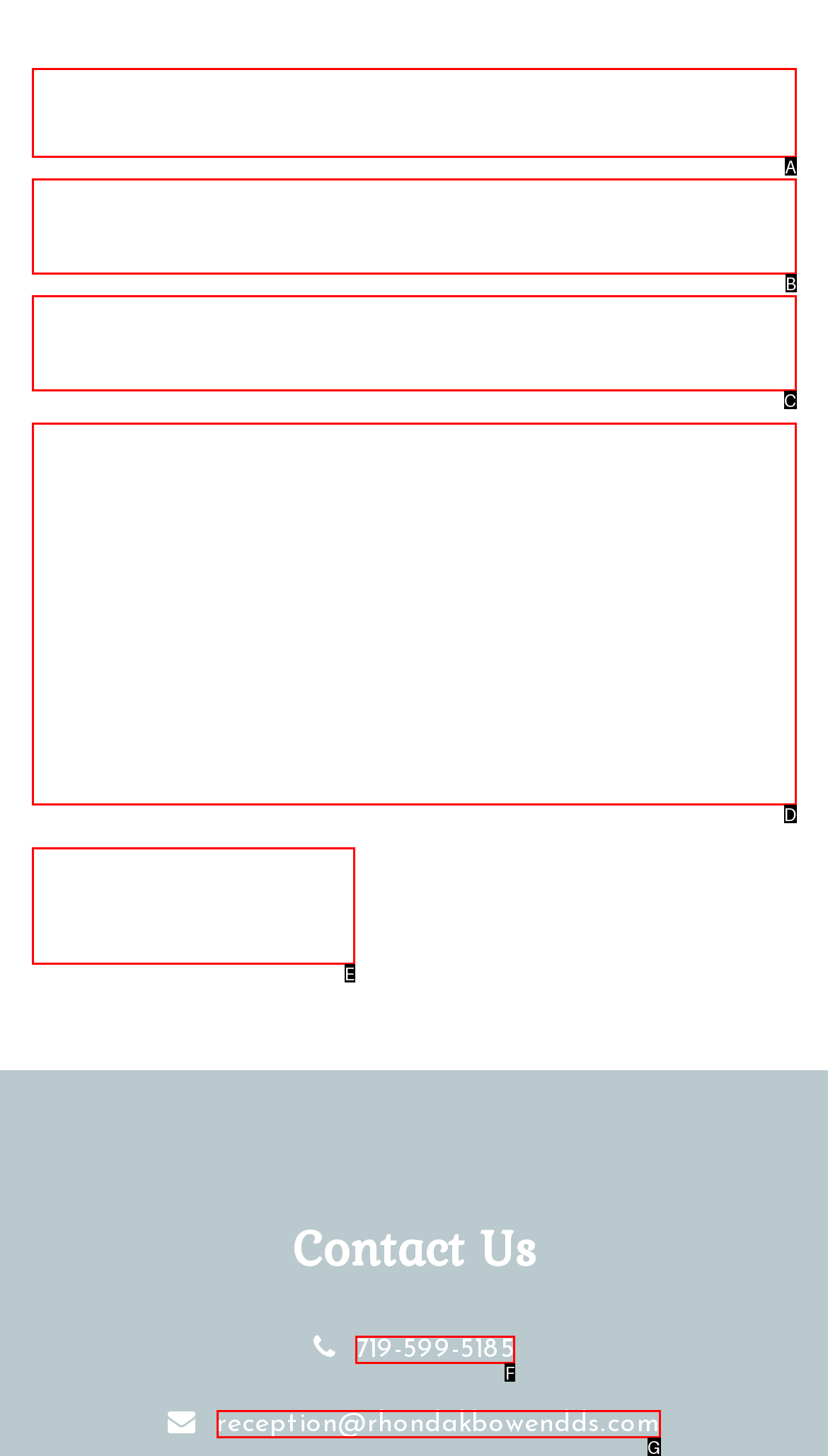Determine the HTML element that best matches this description: name="your-phone" placeholder="Phone" from the given choices. Respond with the corresponding letter.

A